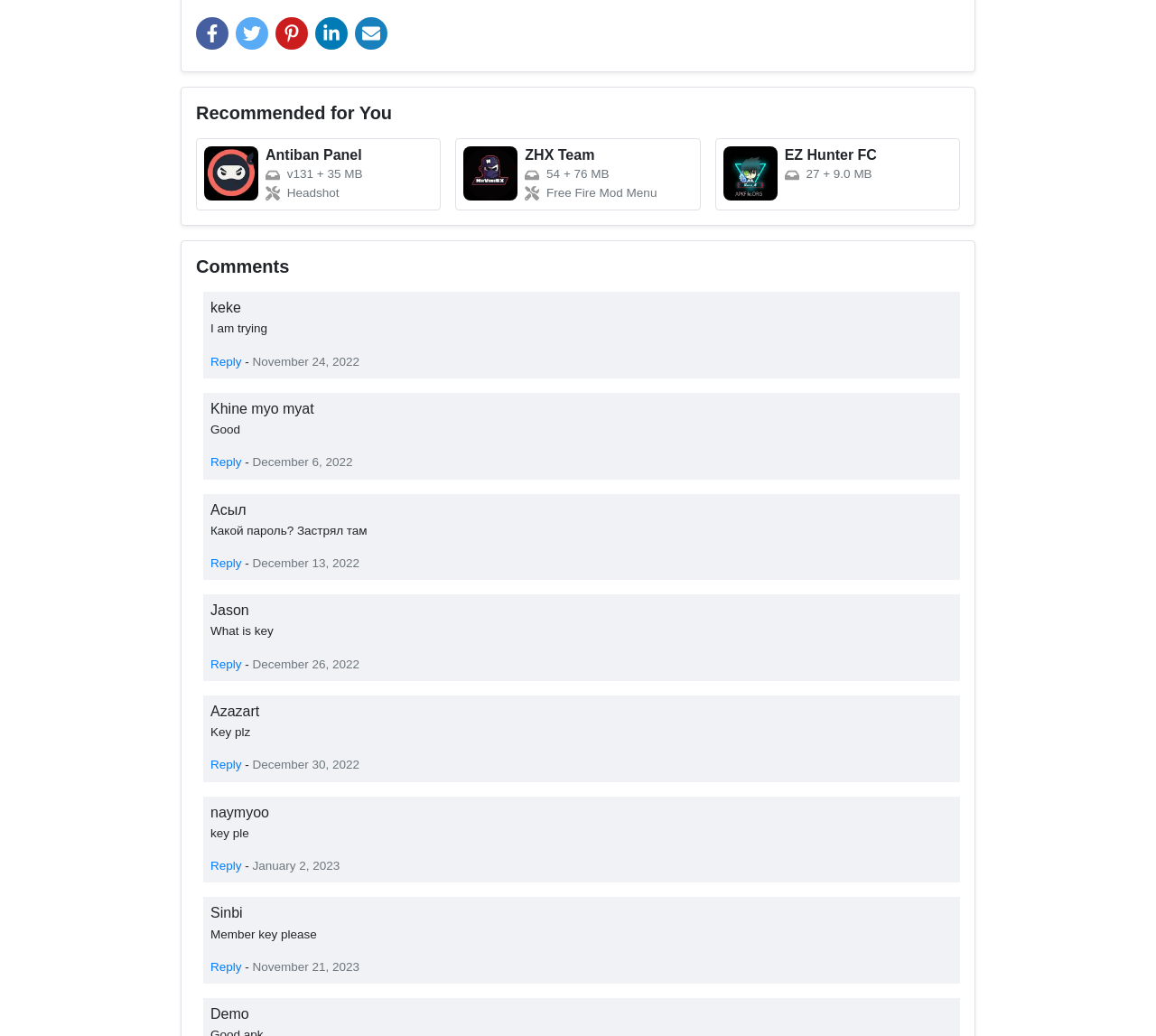Could you find the bounding box coordinates of the clickable area to complete this instruction: "Click on the Facebook link"?

[0.17, 0.016, 0.198, 0.048]